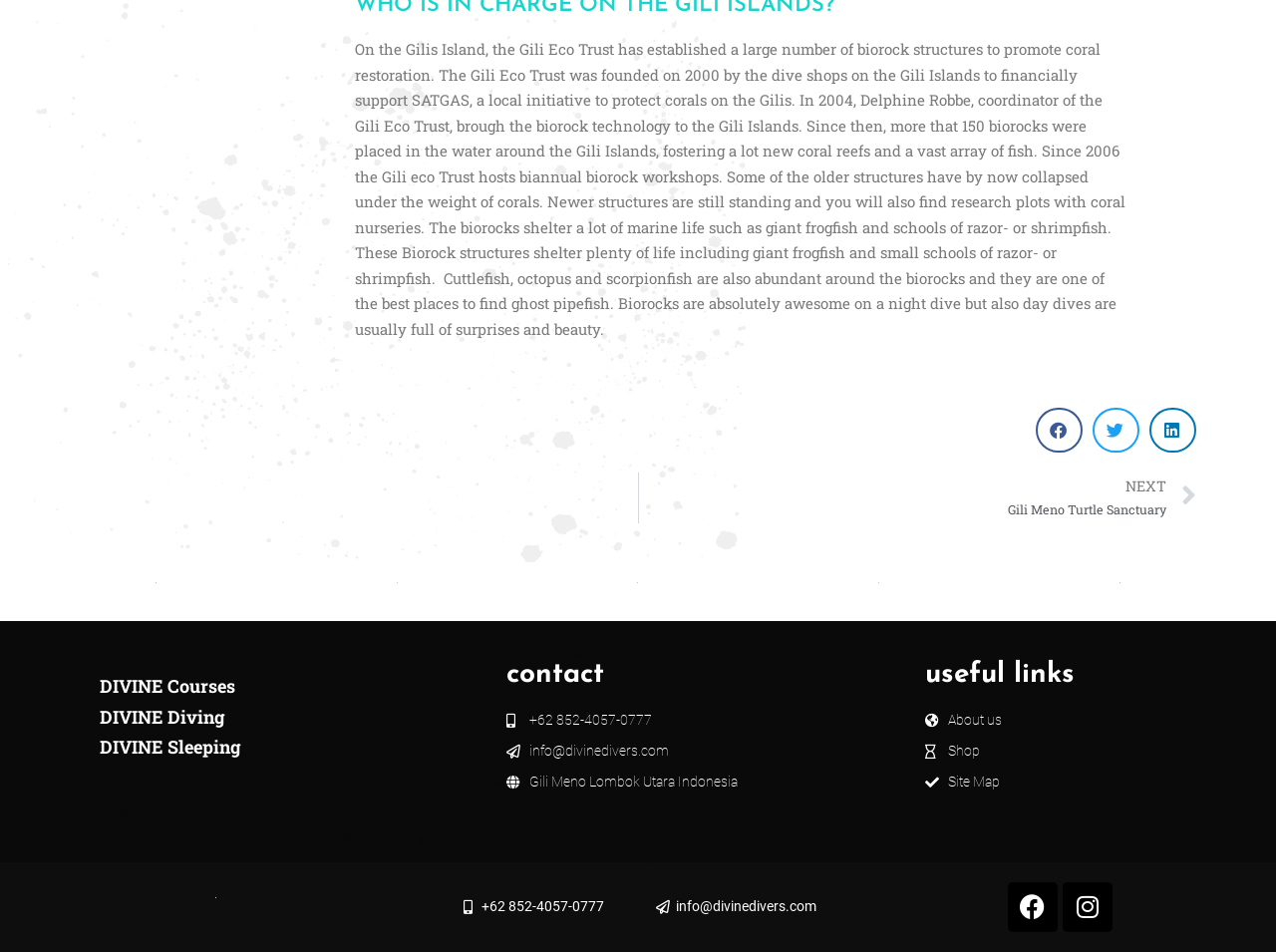What is the name of the dive center featured on this webpage?
Refer to the image and provide a thorough answer to the question.

The webpage features a logo and multiple mentions of 'Divine Divers', which suggests that it is the name of the dive center.